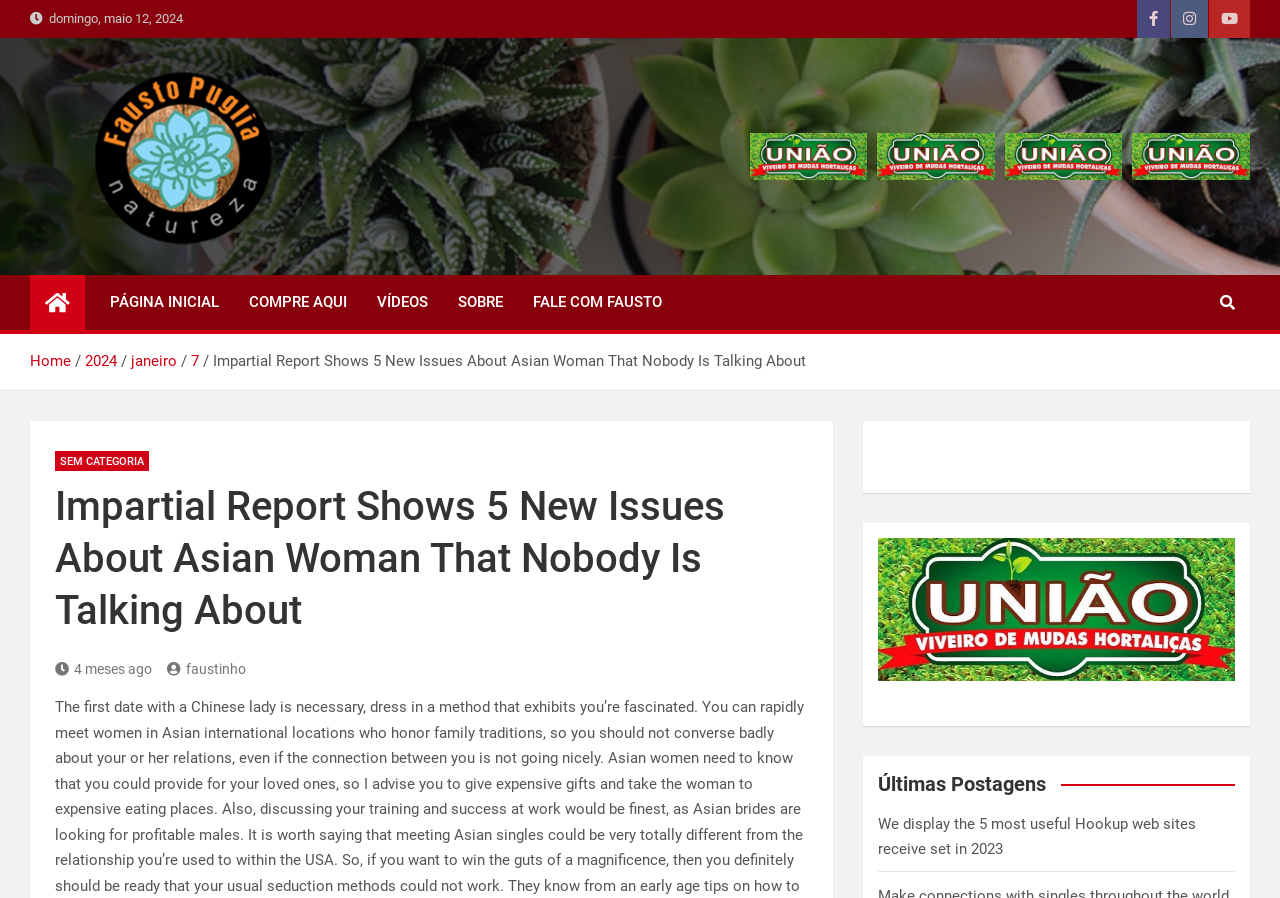Please identify the bounding box coordinates of the clickable area that will fulfill the following instruction: "Go to the PÁGINA INICIAL page". The coordinates should be in the format of four float numbers between 0 and 1, i.e., [left, top, right, bottom].

[0.074, 0.306, 0.183, 0.368]